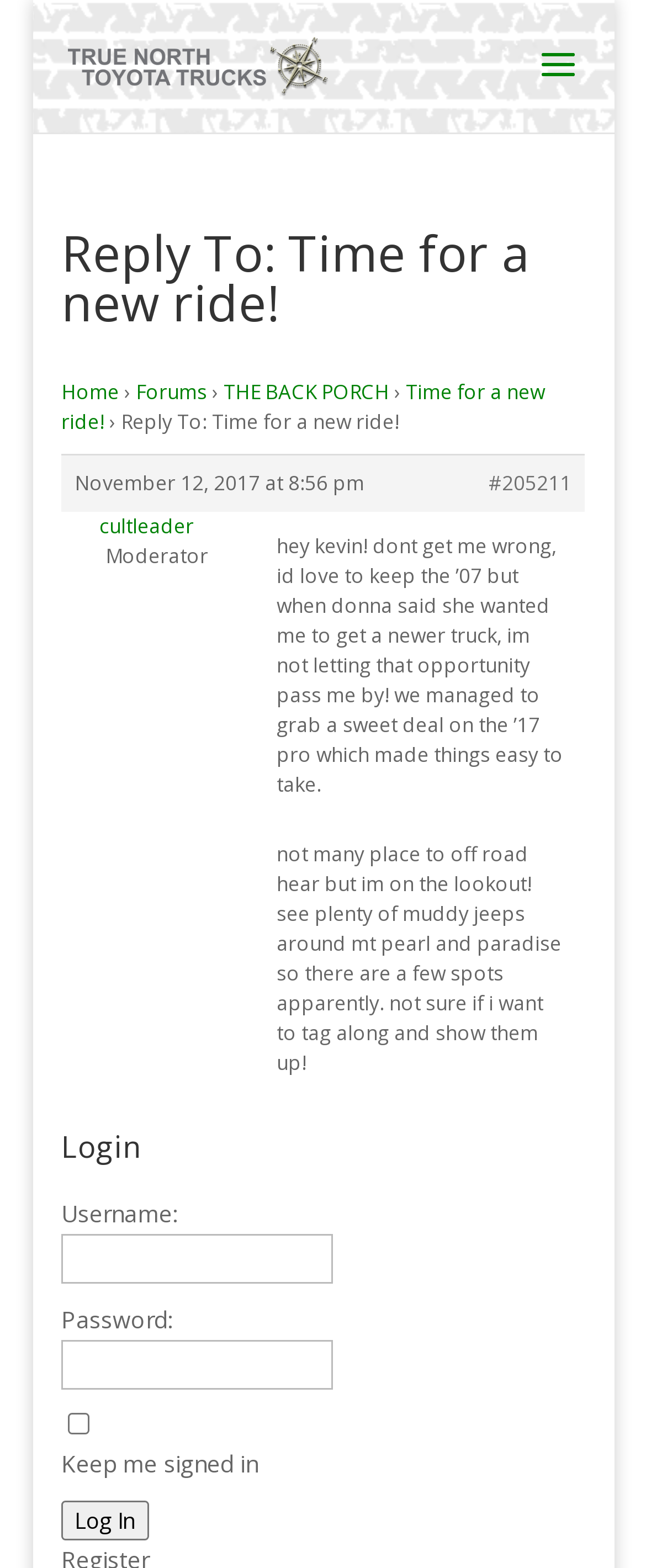Respond to the question below with a single word or phrase: What is the username field label?

Username: